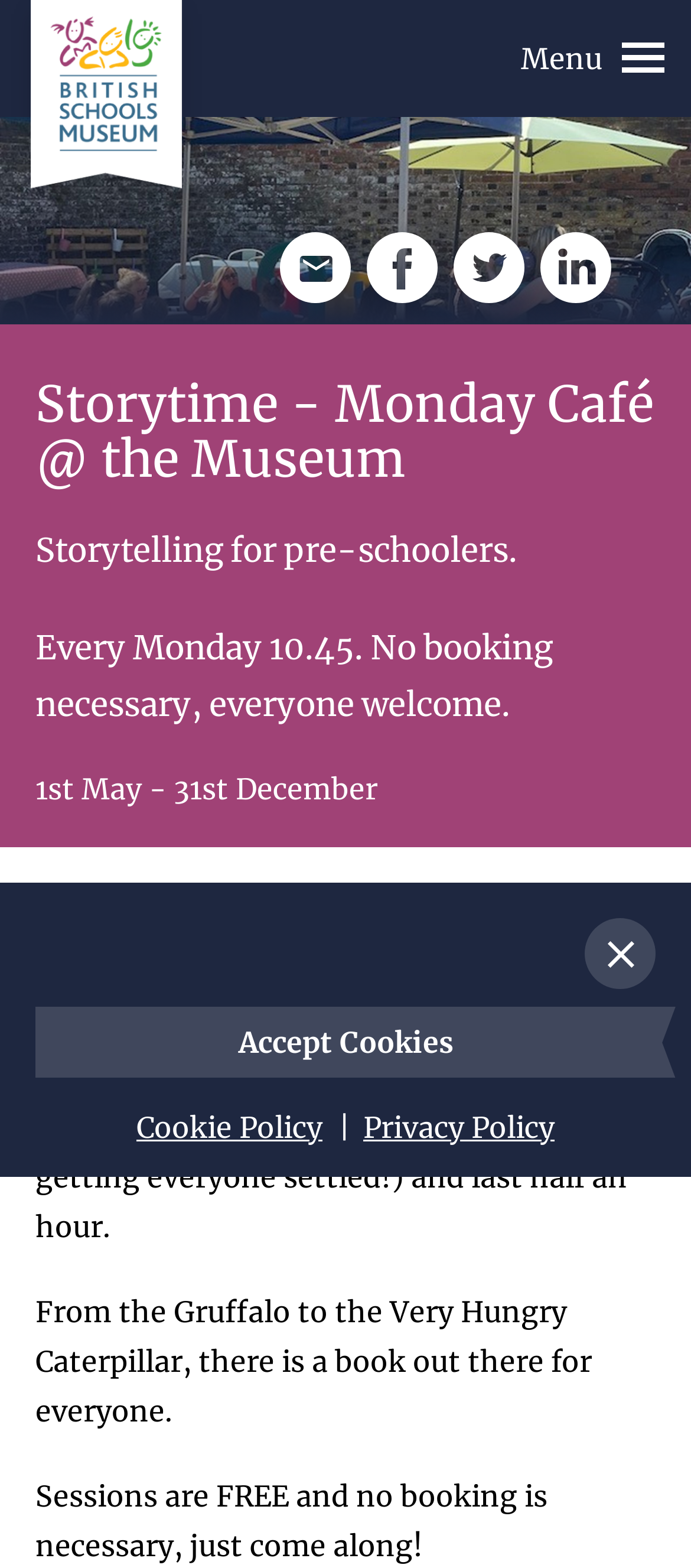Determine the bounding box coordinates of the clickable region to carry out the instruction: "Email us".

[0.405, 0.148, 0.508, 0.193]